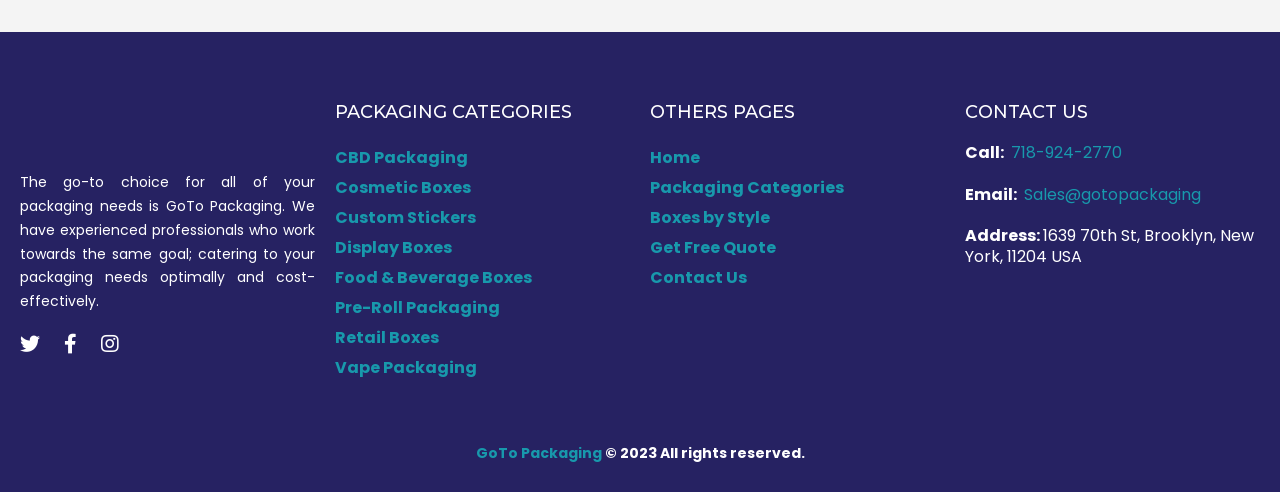Using the information in the image, give a comprehensive answer to the question: 
What is the phone number to contact?

I looked for the contact information on the webpage and found the phone number '718-924-2770' under the 'CONTACT US' section.